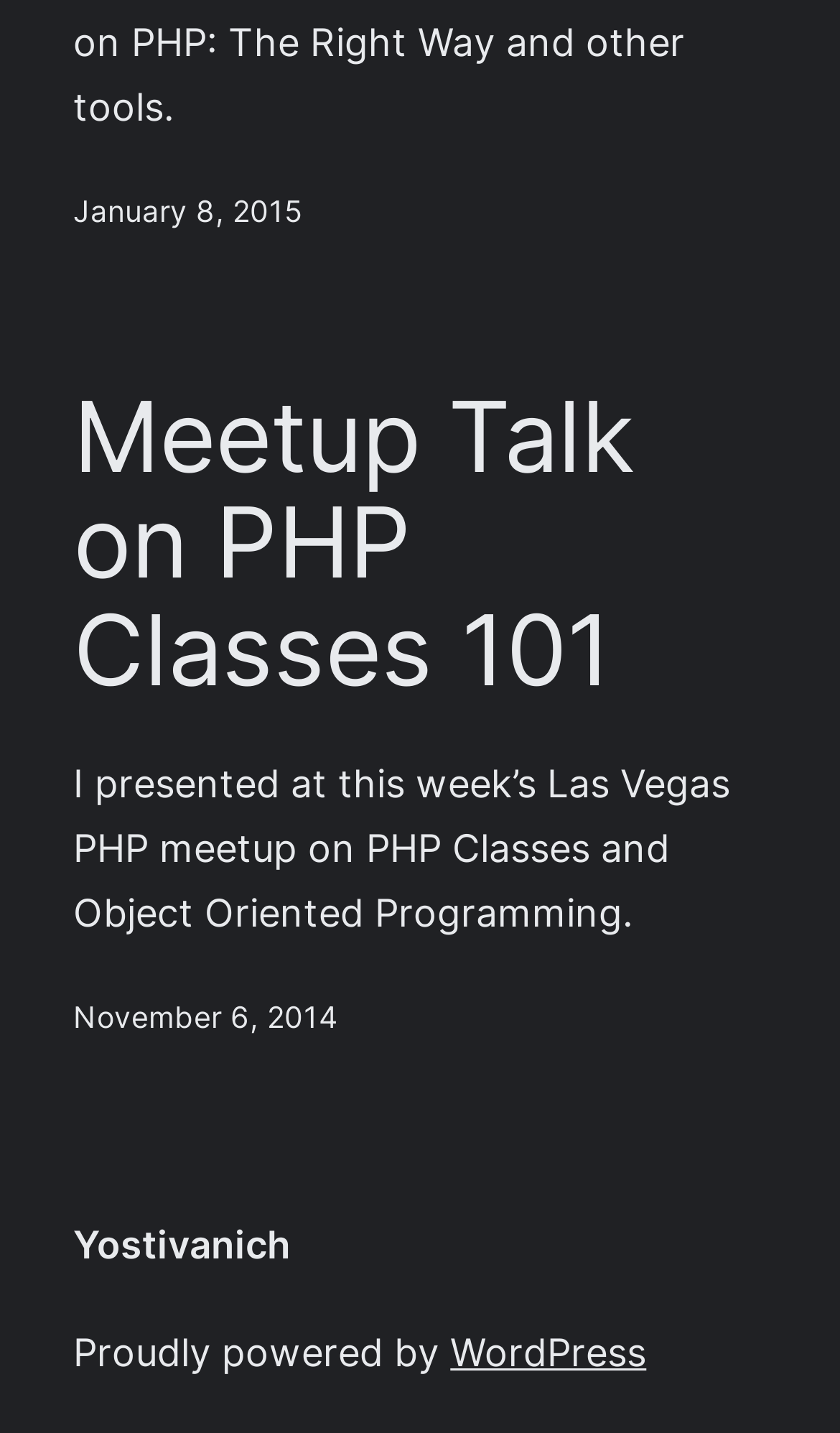What is the platform used to power this website?
Give a detailed and exhaustive answer to the question.

I determined the answer by looking at the link element 'WordPress' which is located at the bottom of the webpage, indicating that it is the platform used to power this website.